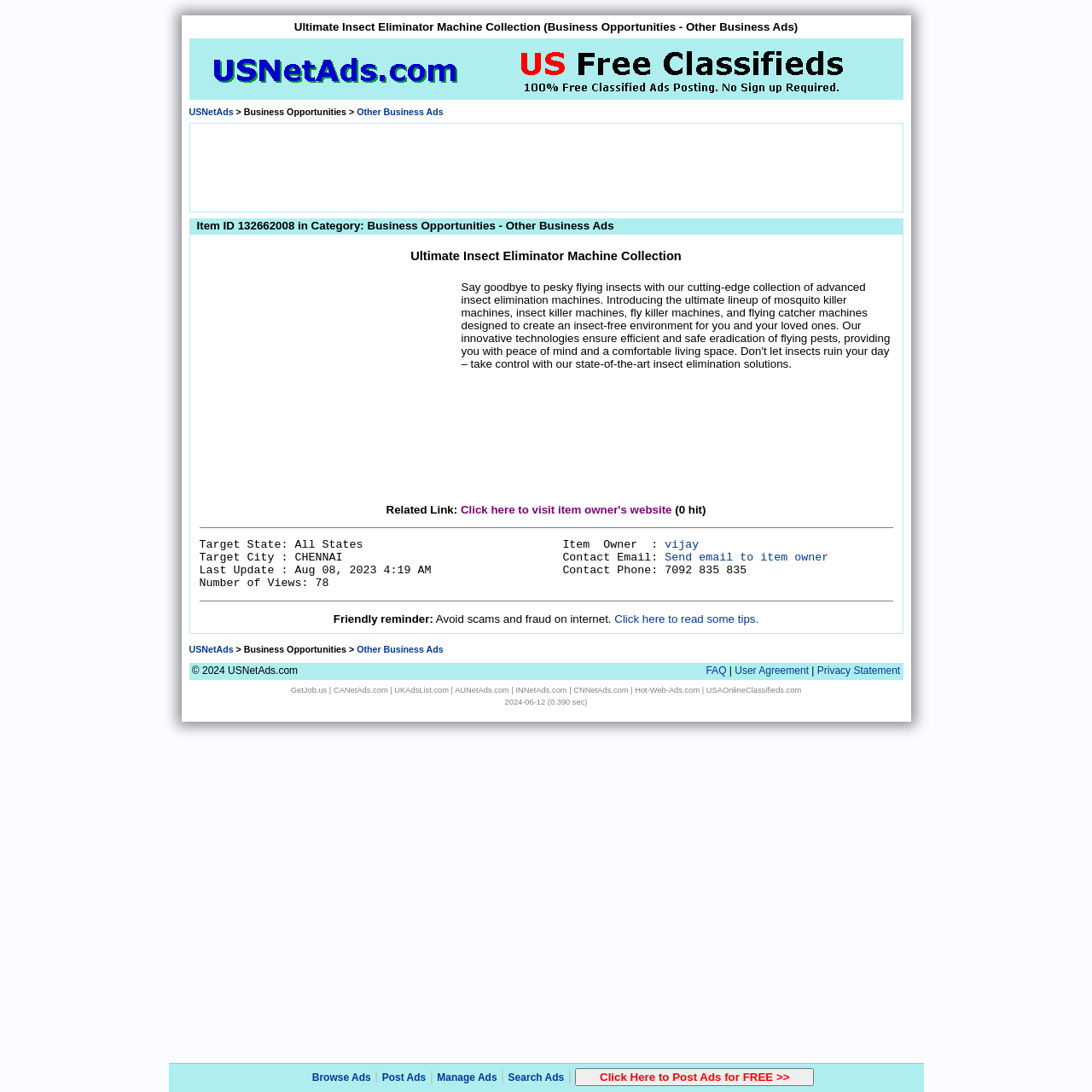Specify the bounding box coordinates of the area to click in order to execute this command: 'Visit the item owner's website'. The coordinates should consist of four float numbers ranging from 0 to 1, and should be formatted as [left, top, right, bottom].

[0.422, 0.461, 0.615, 0.473]